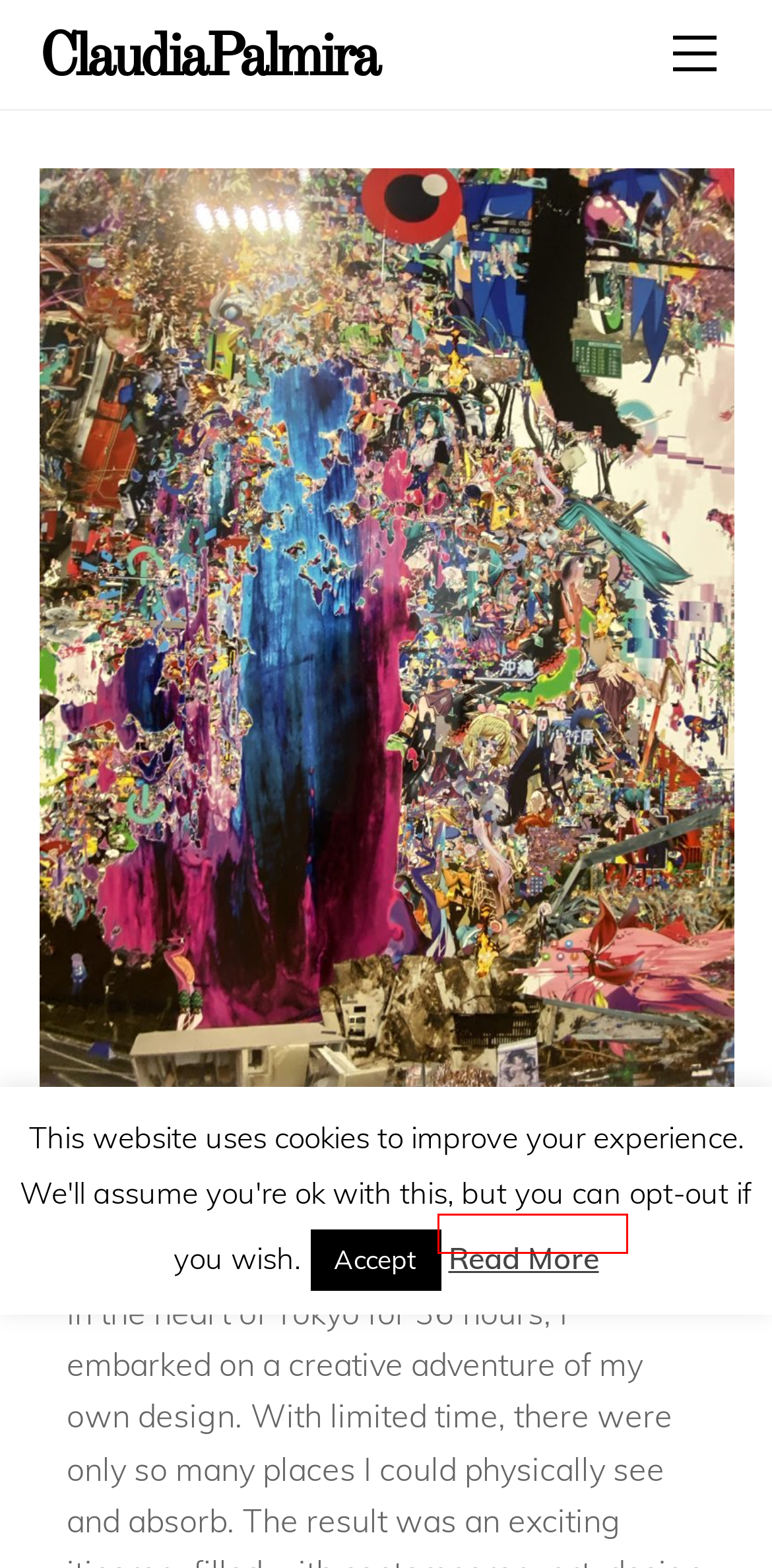You have a screenshot of a webpage with a red bounding box around an element. Choose the best matching webpage description that would appear after clicking the highlighted element. Here are the candidates:
A. home - Rome Design Agency
B. claudiapalmira · ClaudiaPalmira
C. Work with Me · ClaudiaPalmira
D. Free Updates · ClaudiaPalmira
E. Mauro Benedetti, photographer
F. Compendium Archives · ClaudiaPalmira
G. places Archives · ClaudiaPalmira
H. artist date Archives · ClaudiaPalmira

H